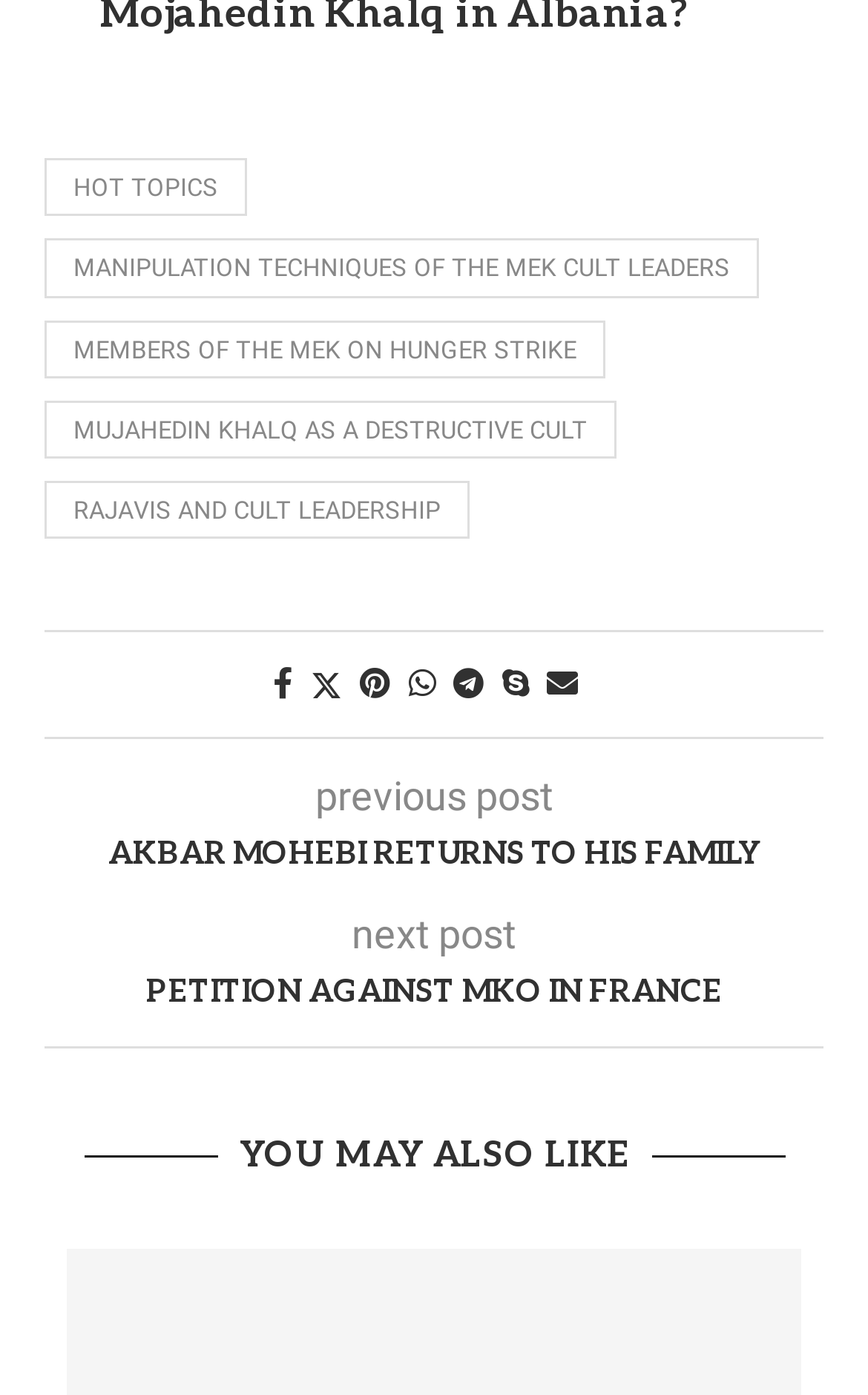Locate the bounding box coordinates of the clickable region necessary to complete the following instruction: "Click on HOT TOPICS". Provide the coordinates in the format of four float numbers between 0 and 1, i.e., [left, top, right, bottom].

[0.051, 0.114, 0.285, 0.155]